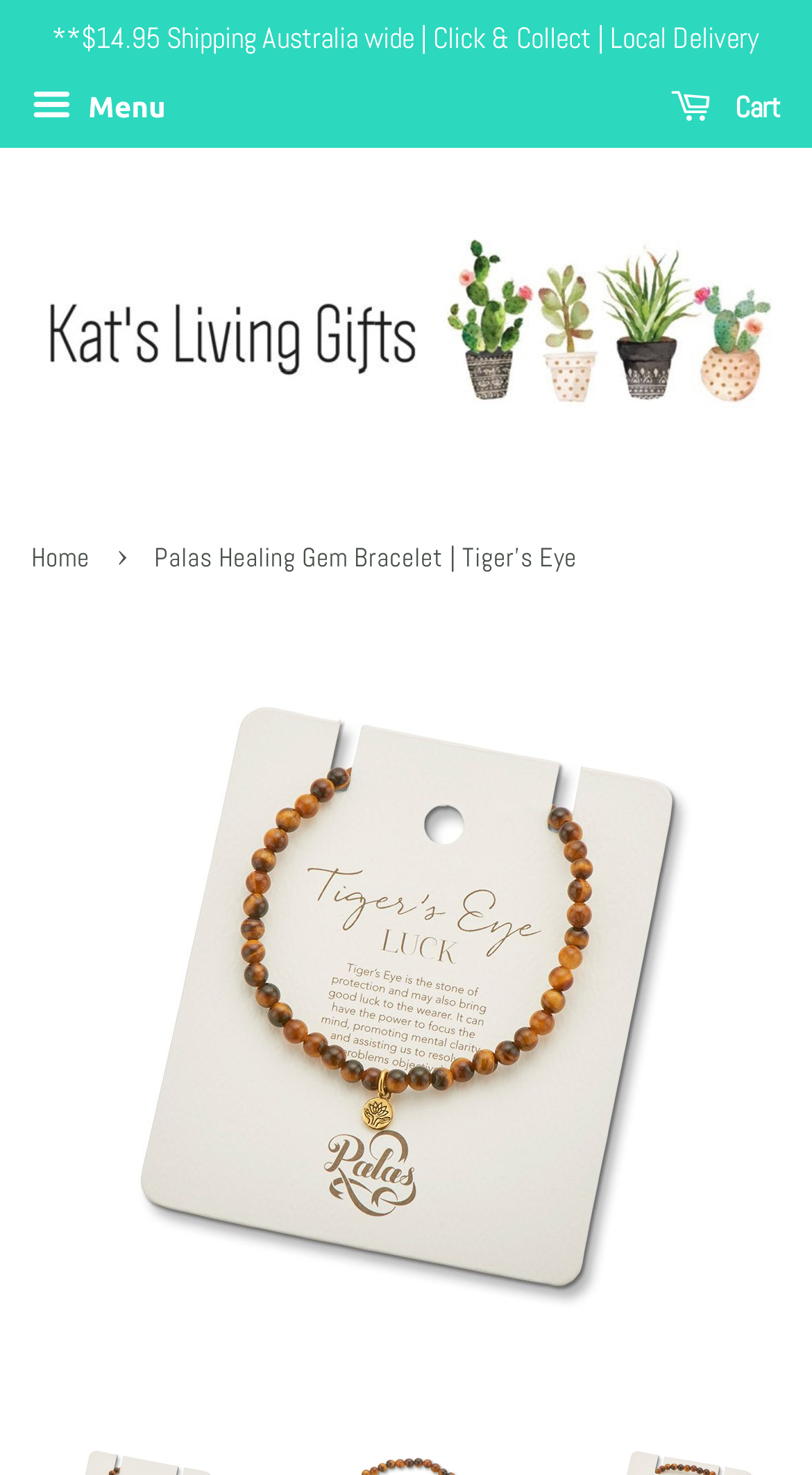Analyze and describe the webpage in a detailed narrative.

This webpage is about a product, specifically a Palas Healing Gem Bracelet with Tiger's Eye, sold by Kat's Living Gifts. At the top left of the page, there is a link providing information about shipping options in Australia, including the cost and available methods. Next to it, there is a button to open the mobile navigation menu. On the top right, there is a link to the cart.

Below the top navigation section, the company's logo, "Kat's Living Gifts", is displayed as both a link and an image. Underneath the logo, there is a navigation section showing the breadcrumbs, which includes a link to the home page.

The main content of the page is an image of the Palas Healing Gem Bracelet with Tiger's Eye, taking up most of the page's width and height.